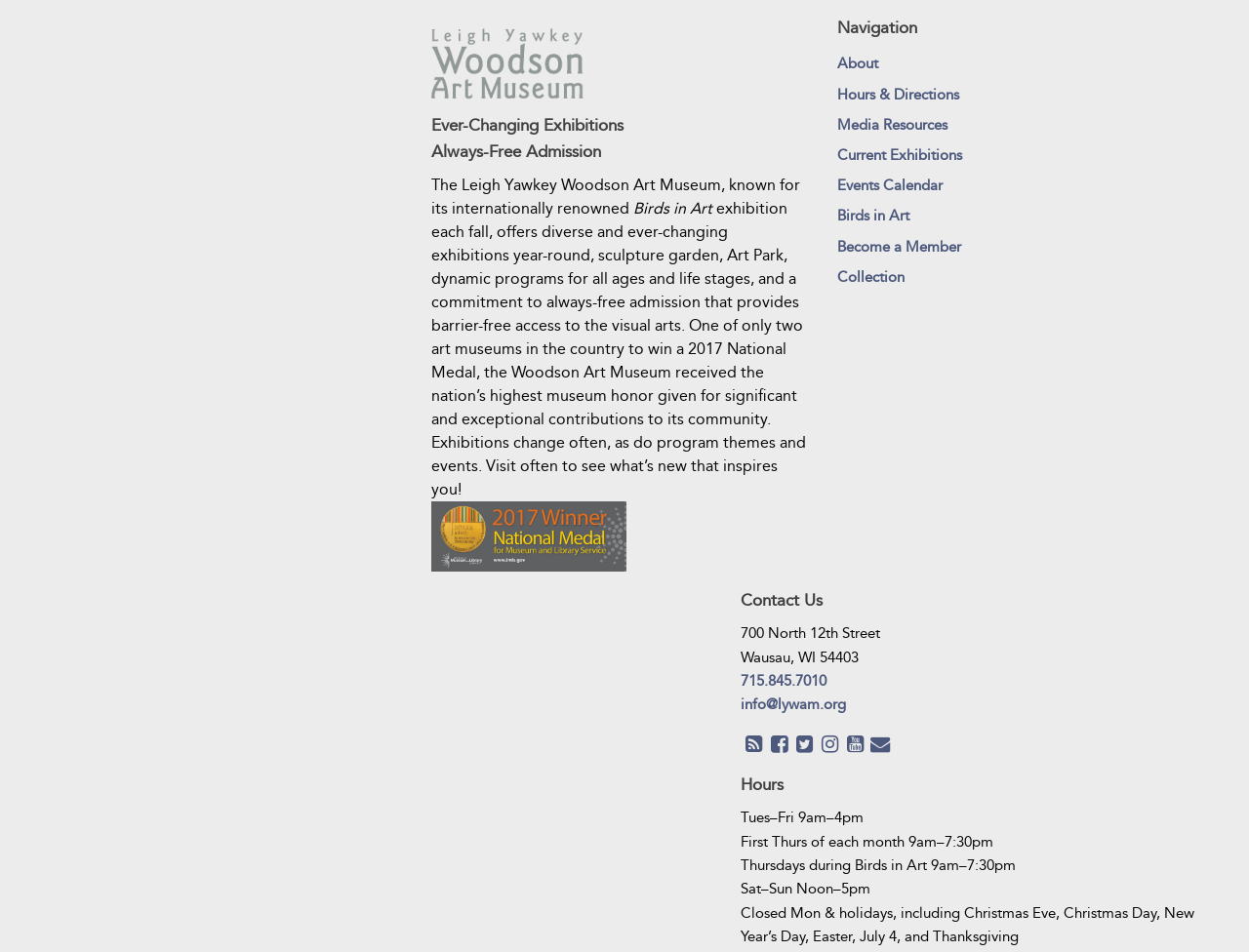Determine the bounding box for the UI element that matches this description: "title="Like Us on Facebook"".

[0.613, 0.772, 0.634, 0.791]